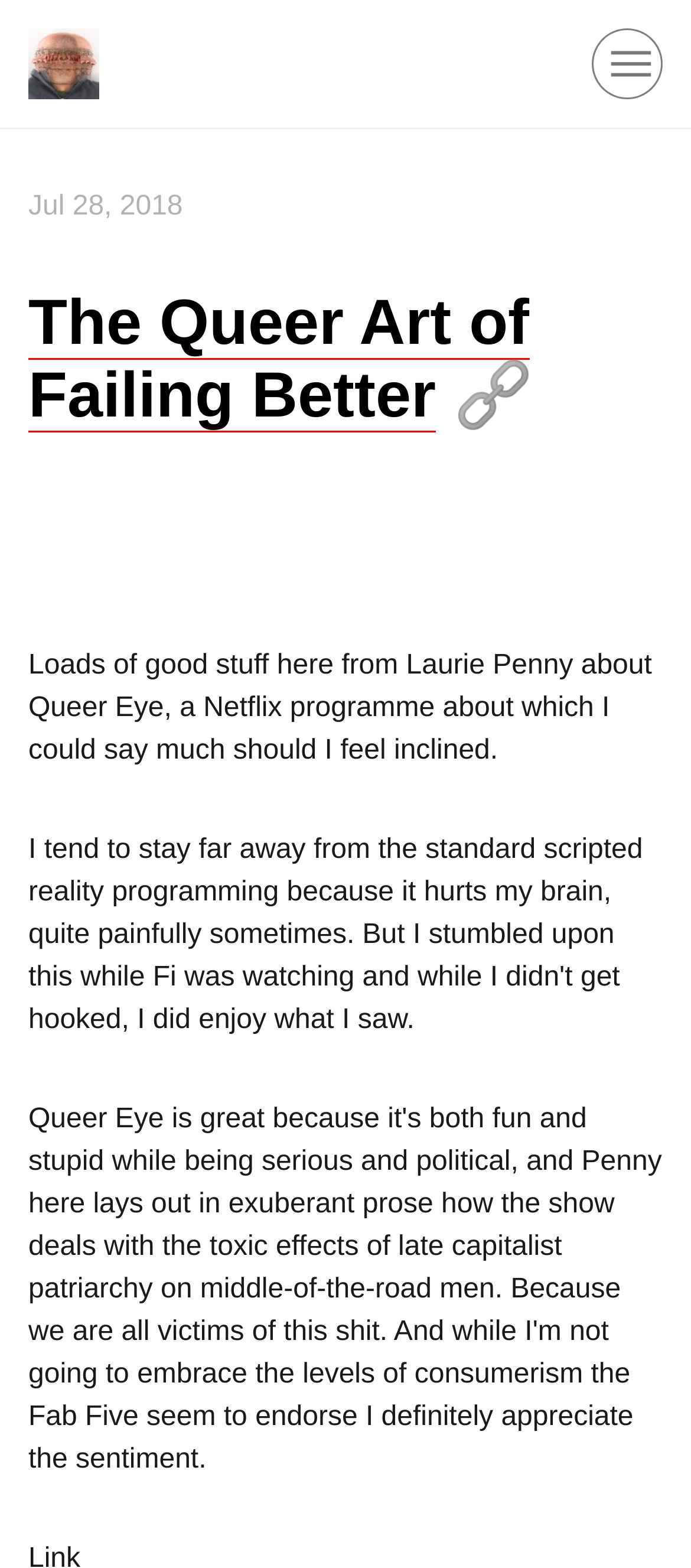Give a comprehensive overview of the webpage, including key elements.

The webpage is a blog post titled "The Queer Art of Failing Better 🔗" on Pete Ashton's Weblog. At the top, there is a generic element that spans the entire width of the page. Within this element, there are several links and an image. The image is positioned on the left side, and above it, there is a link with no text. To the right of the image, there is another link with three vertical lines "|||". 

Below these elements, there is a link displaying the date "Jul 28, 2018". Next to the date, there is a heading element with the title "The Queer Art of Failing Better 🔗", which contains a link with the same title. 

Under the heading, there is a small non-breaking space character, followed by a paragraph of text that discusses Laurie Penny's thoughts on Queer Eye, a Netflix program. This text is positioned near the top of the page, taking up about a third of the page's height.